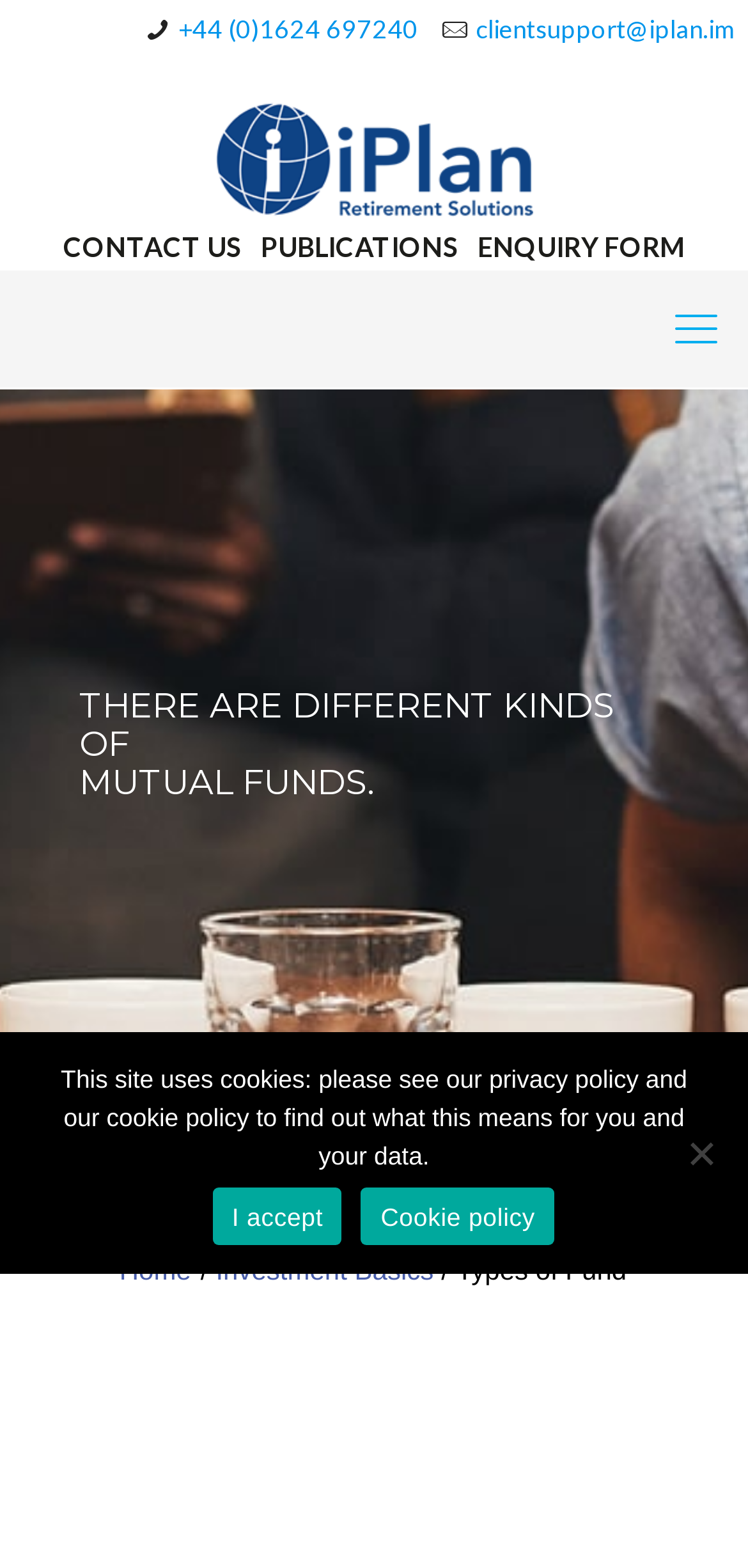Given the description: "+44 (0)1624 697240", determine the bounding box coordinates of the UI element. The coordinates should be formatted as four float numbers between 0 and 1, [left, top, right, bottom].

[0.238, 0.009, 0.559, 0.028]